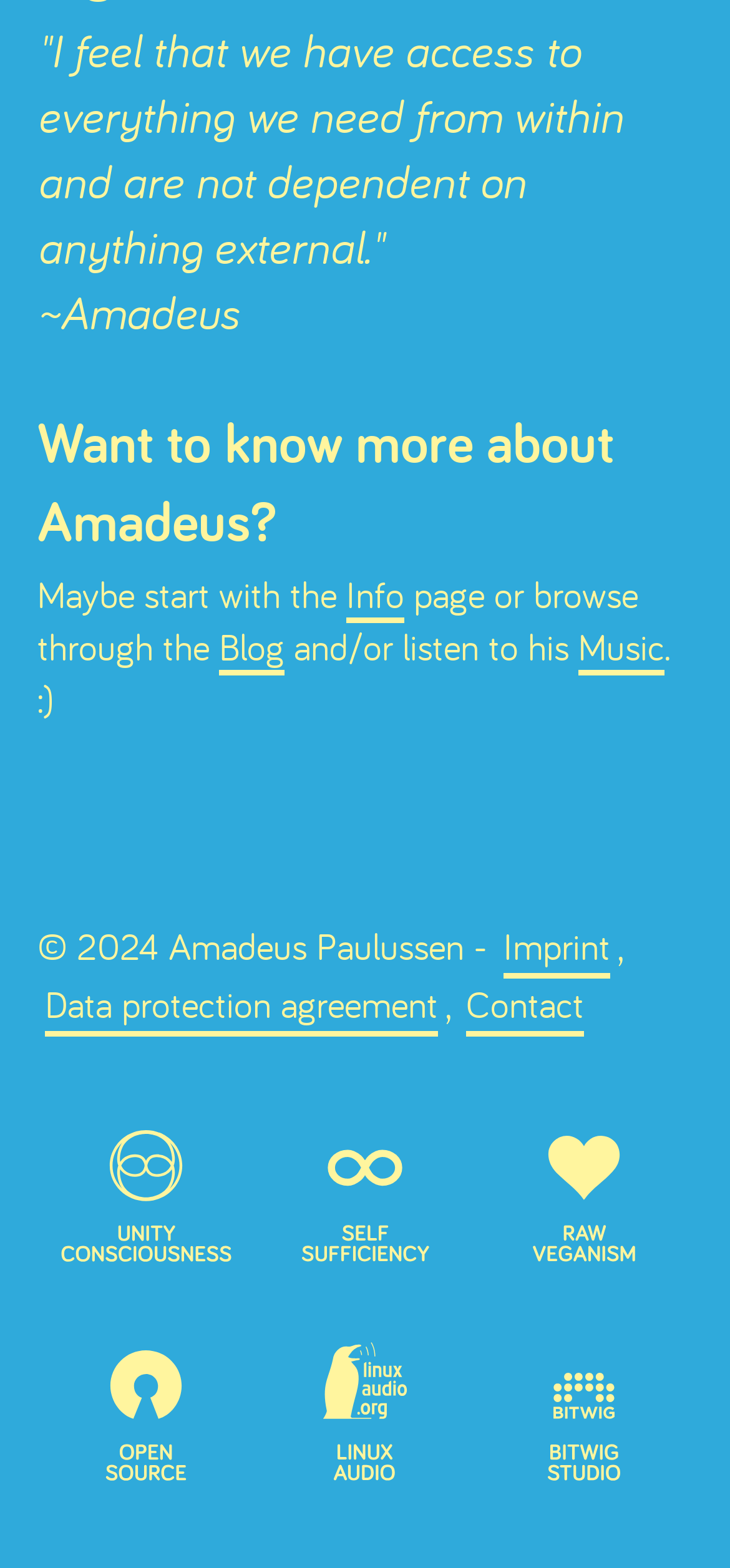Please identify the bounding box coordinates of the element that needs to be clicked to perform the following instruction: "Read about 'Unity Consciousness'".

[0.06, 0.804, 0.342, 0.834]